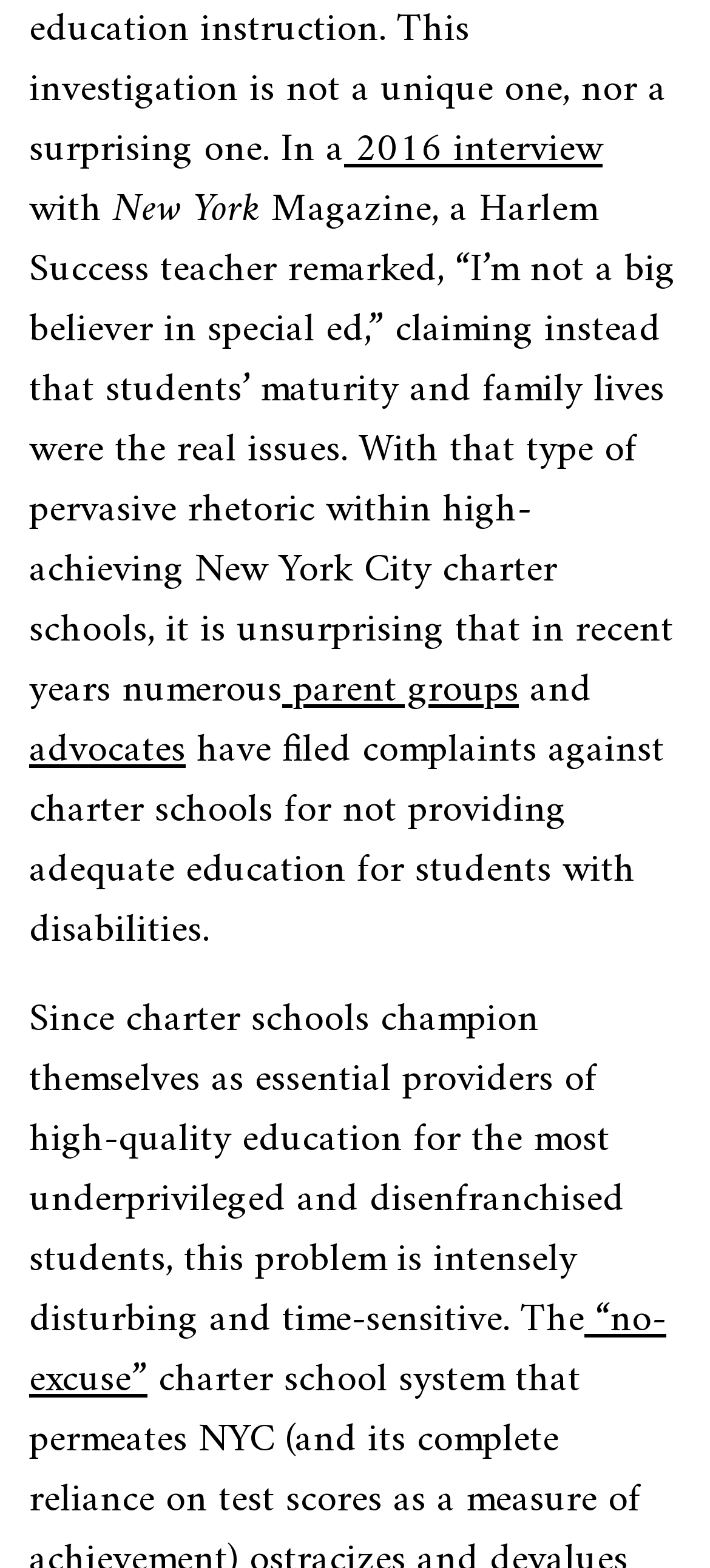What is the tone of the article?
Answer the question using a single word or phrase, according to the image.

Critical